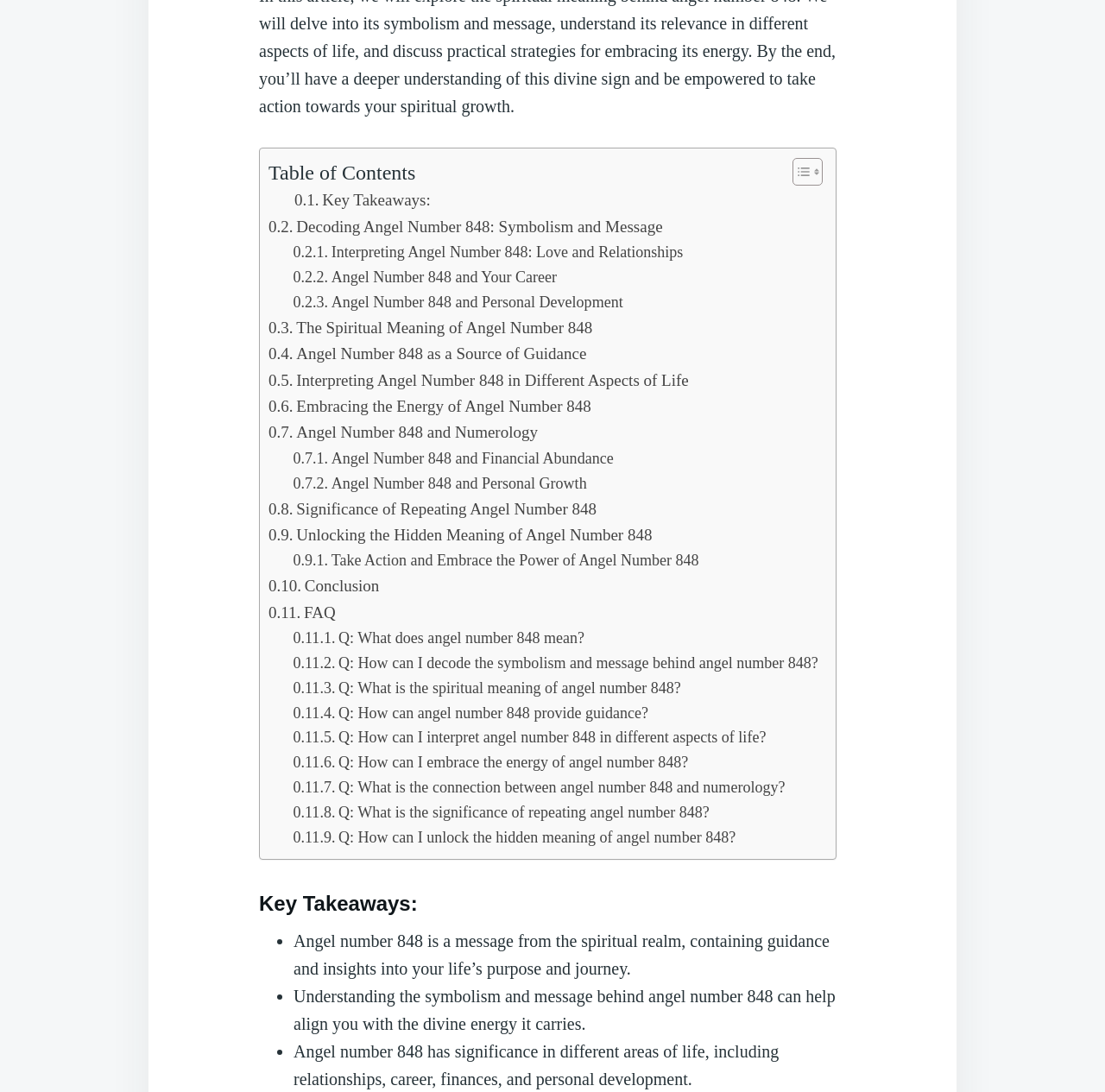Please determine the bounding box coordinates for the UI element described as: "Key Takeaways:".

[0.266, 0.172, 0.39, 0.196]